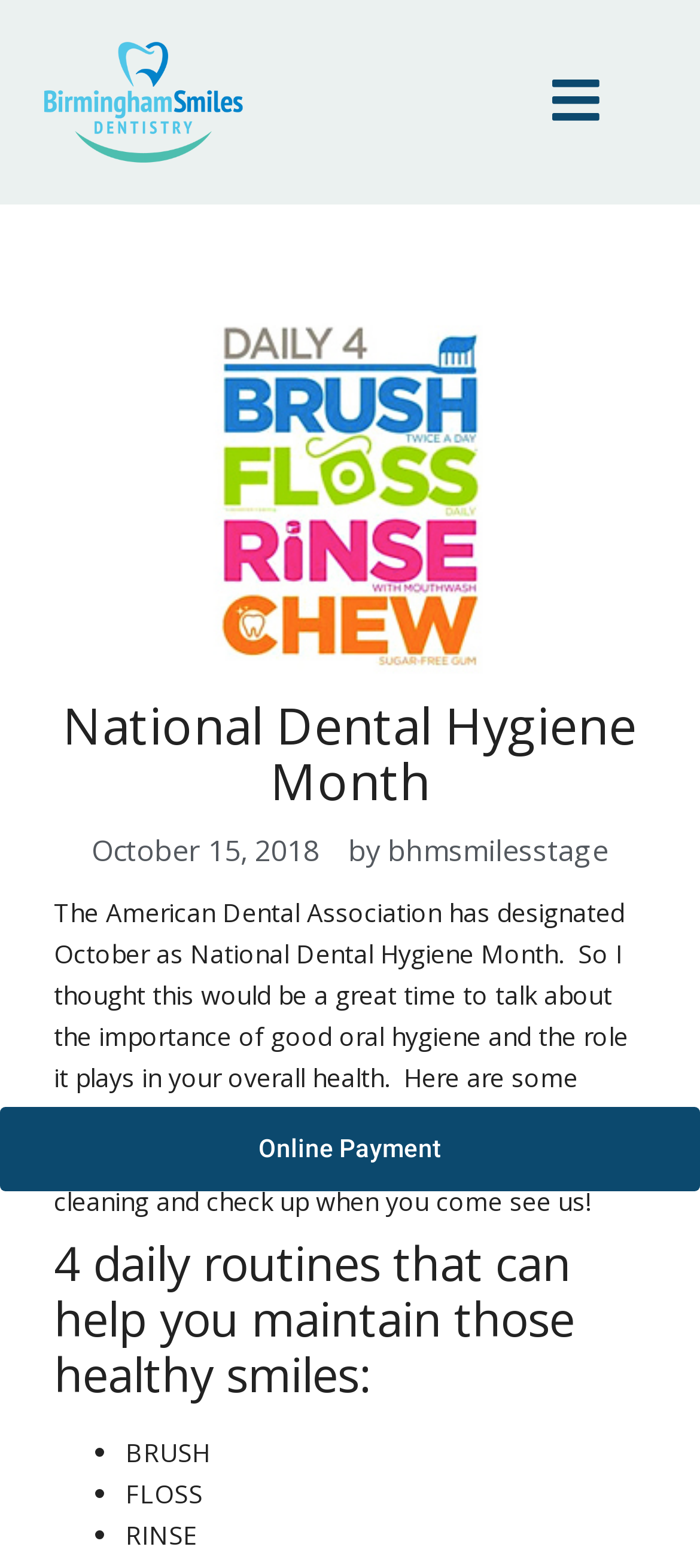What is the role of good oral hygiene in overall health?
Answer with a single word or phrase by referring to the visual content.

Important